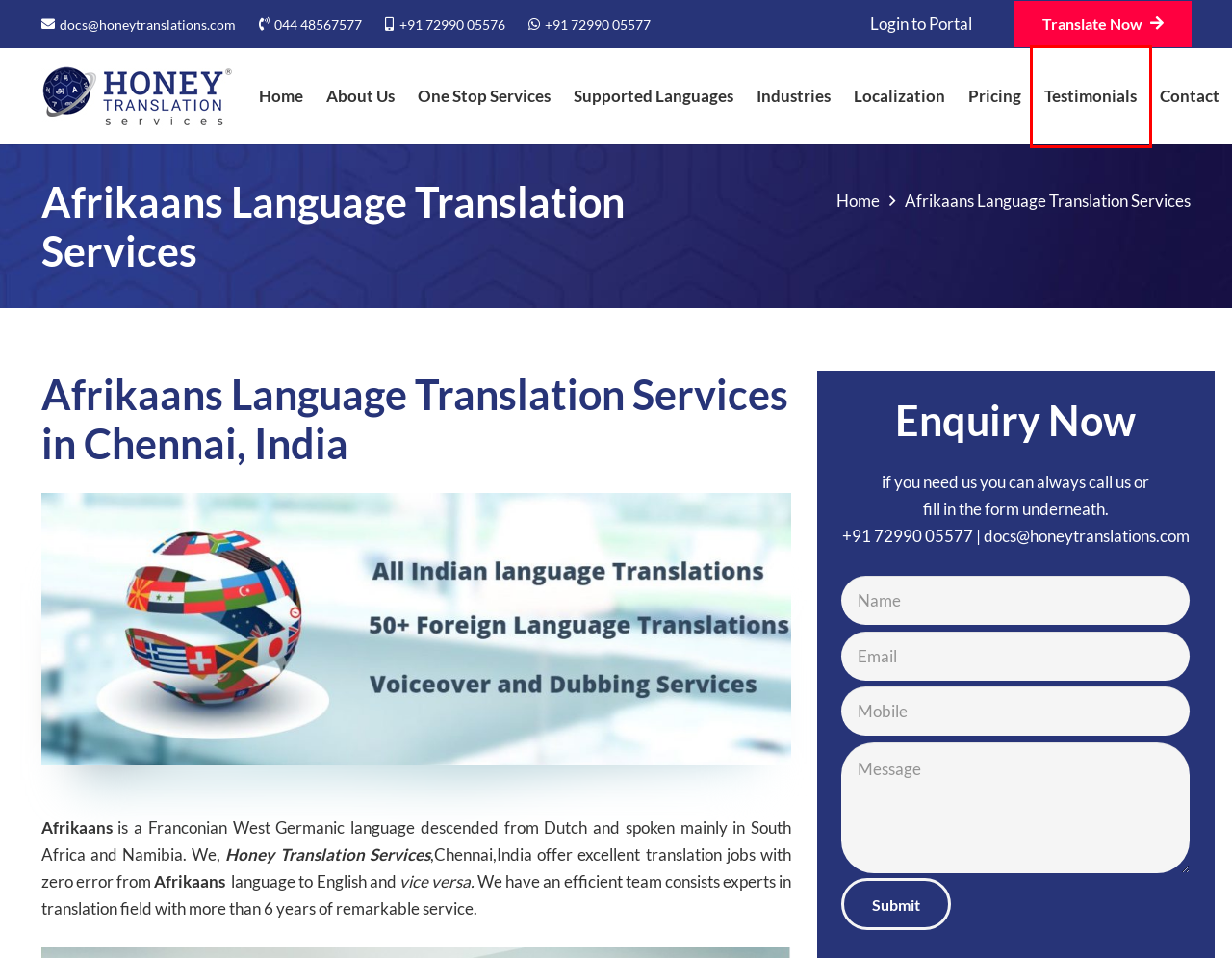Given a screenshot of a webpage featuring a red bounding box, identify the best matching webpage description for the new page after the element within the red box is clicked. Here are the options:
A. Industries – Honey Translations Services
B. One Stop Services – Honey Translations Services
C. Contact – Honey Translations Services
D. Pricing – Honey Translations Services
E. Supported Languages
F. Testimonials – Honey Translations Services
G. Localization – Honey Translations Services
H. About Us – Honey Translations Services

F